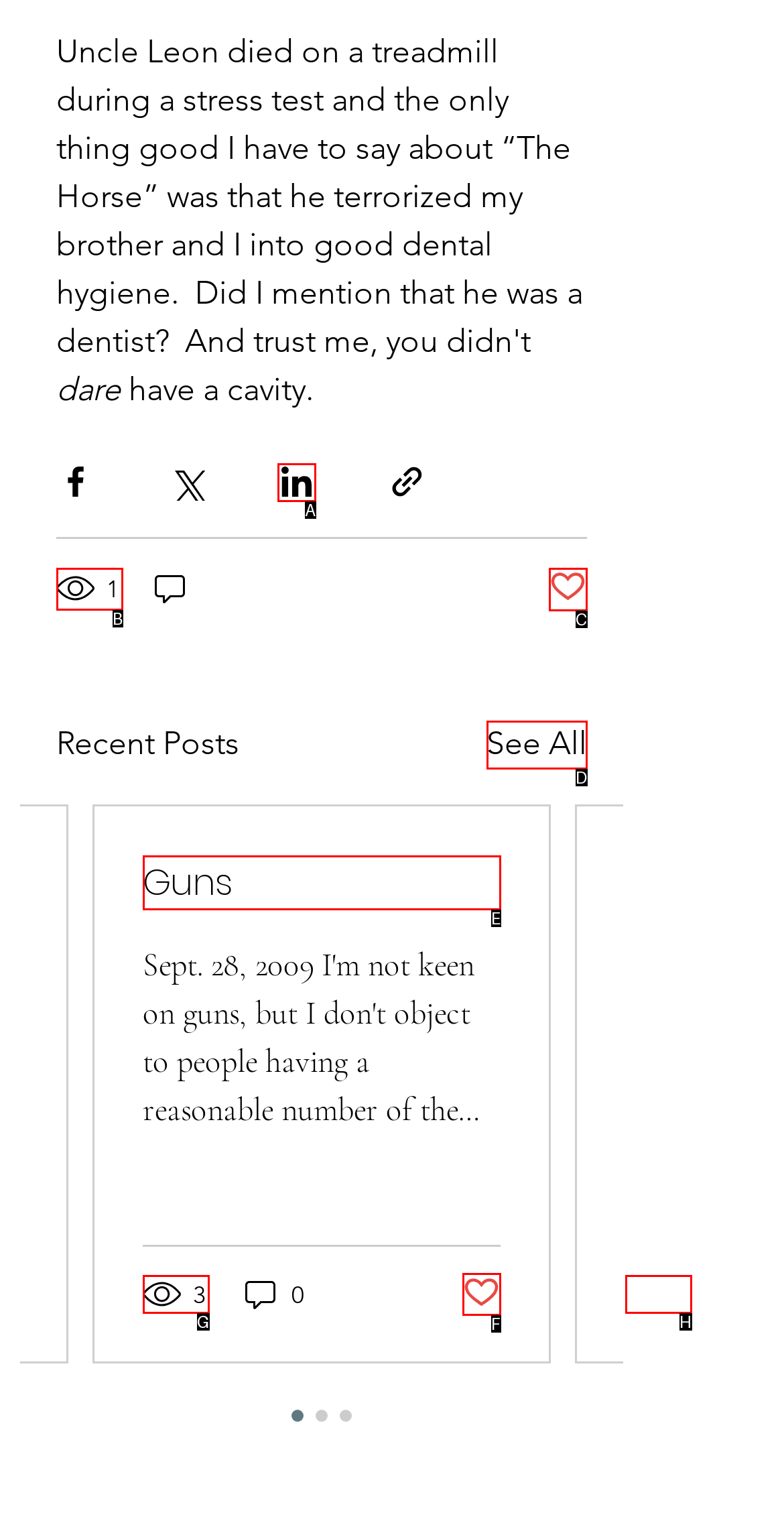Determine the letter of the element to click to accomplish this task: Like the post. Respond with the letter.

C